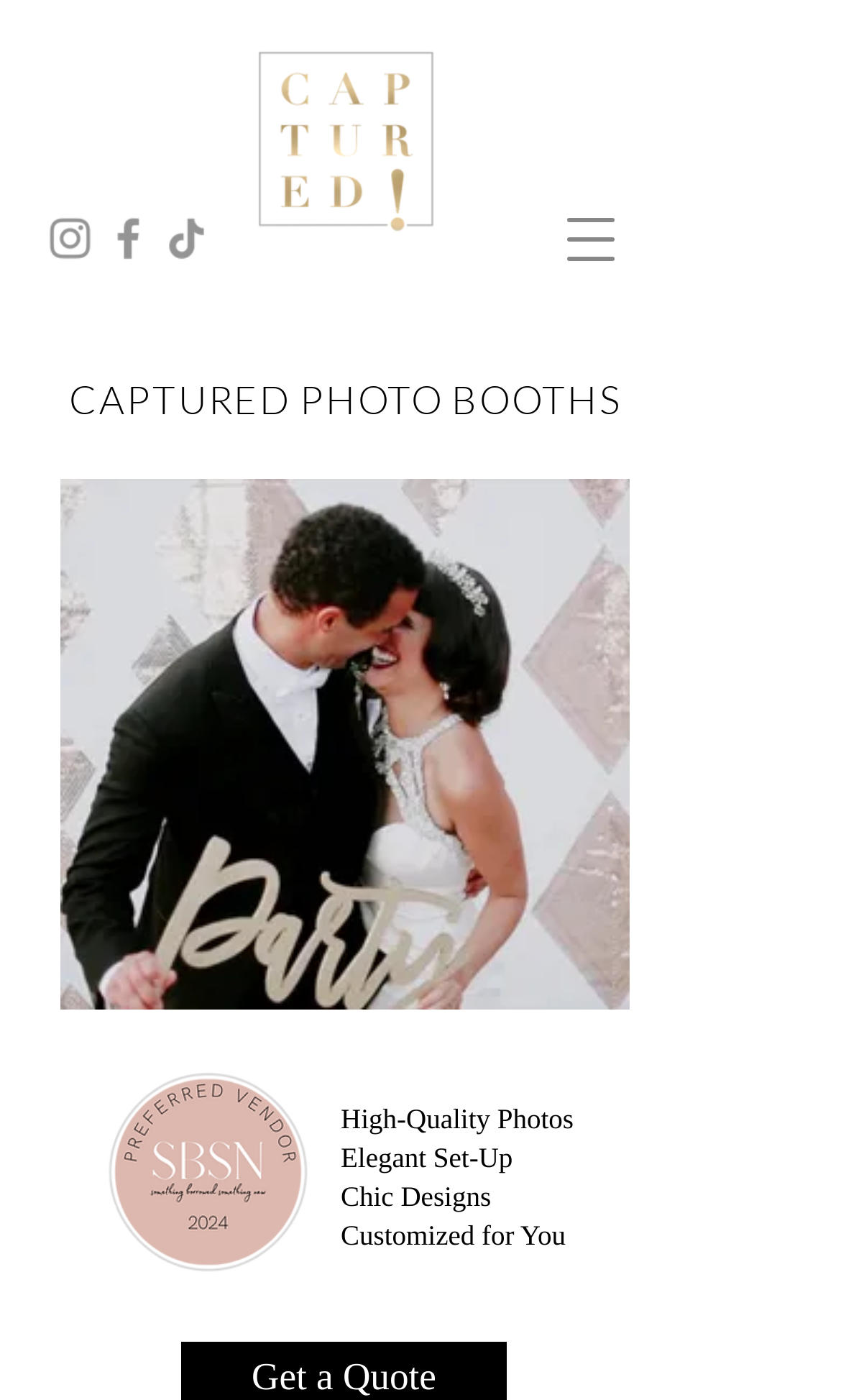How many social media links are there?
Please provide a comprehensive answer based on the contents of the image.

I counted the number of link elements under the 'Social Bar' list, and there are three links: 'Instagram', 'Facebook', and 'TikTok'.